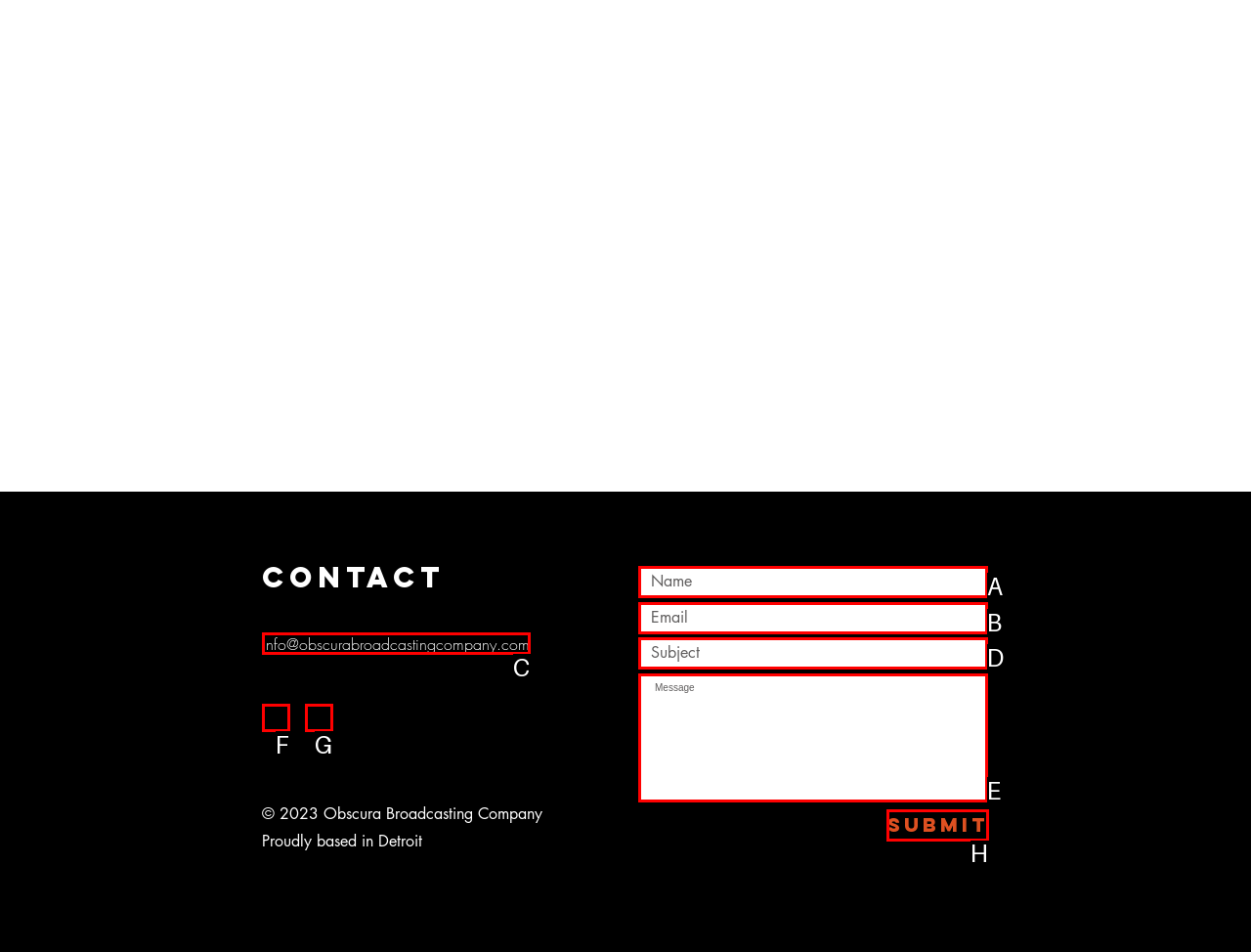Tell me which option I should click to complete the following task: submit the form Answer with the option's letter from the given choices directly.

H